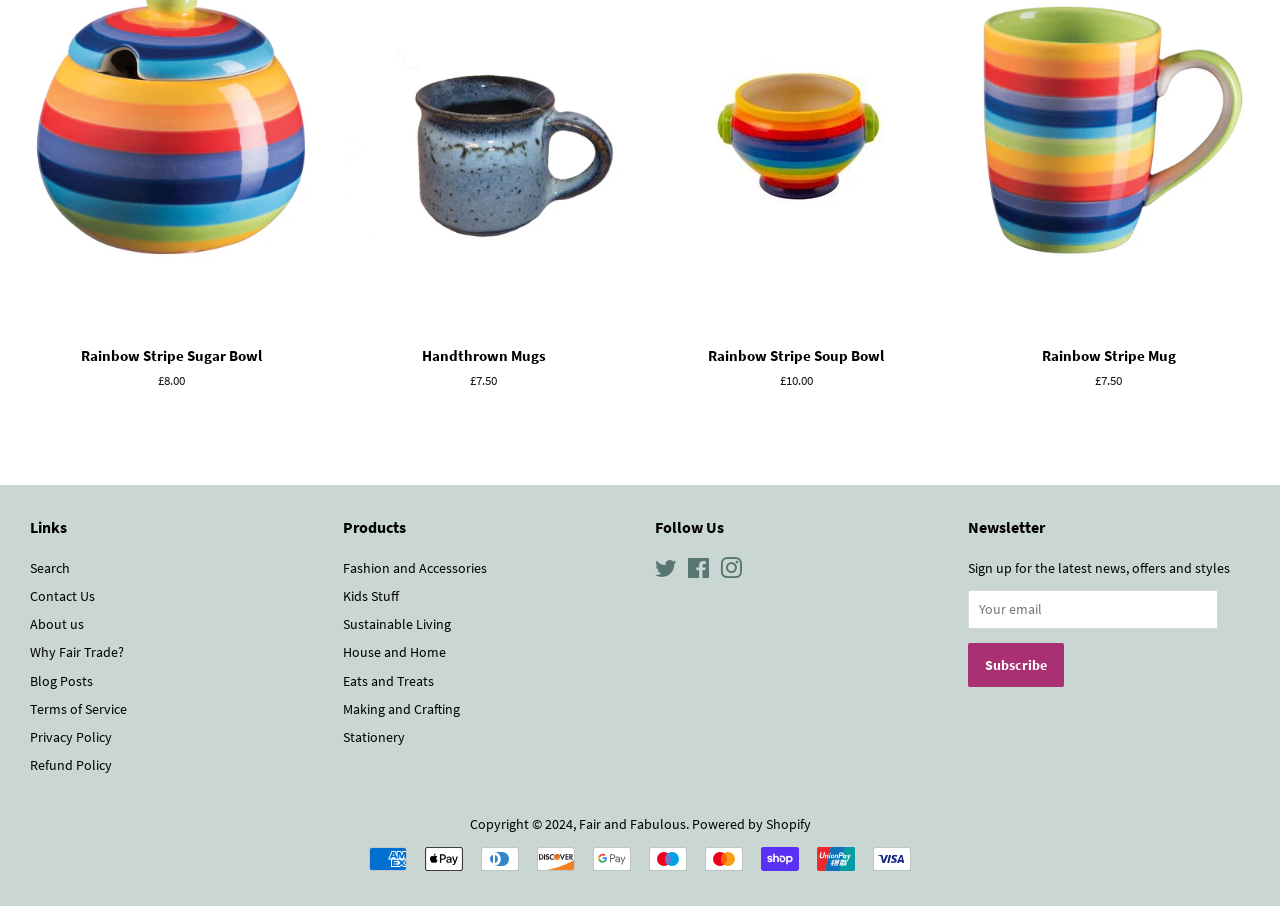Examine the image and give a thorough answer to the following question:
What type of products are featured on this webpage?

Based on the images and links on the webpage, it appears to be an e-commerce website selling fair trade products, including fashion and accessories, kids' stuff, sustainable living items, and more.